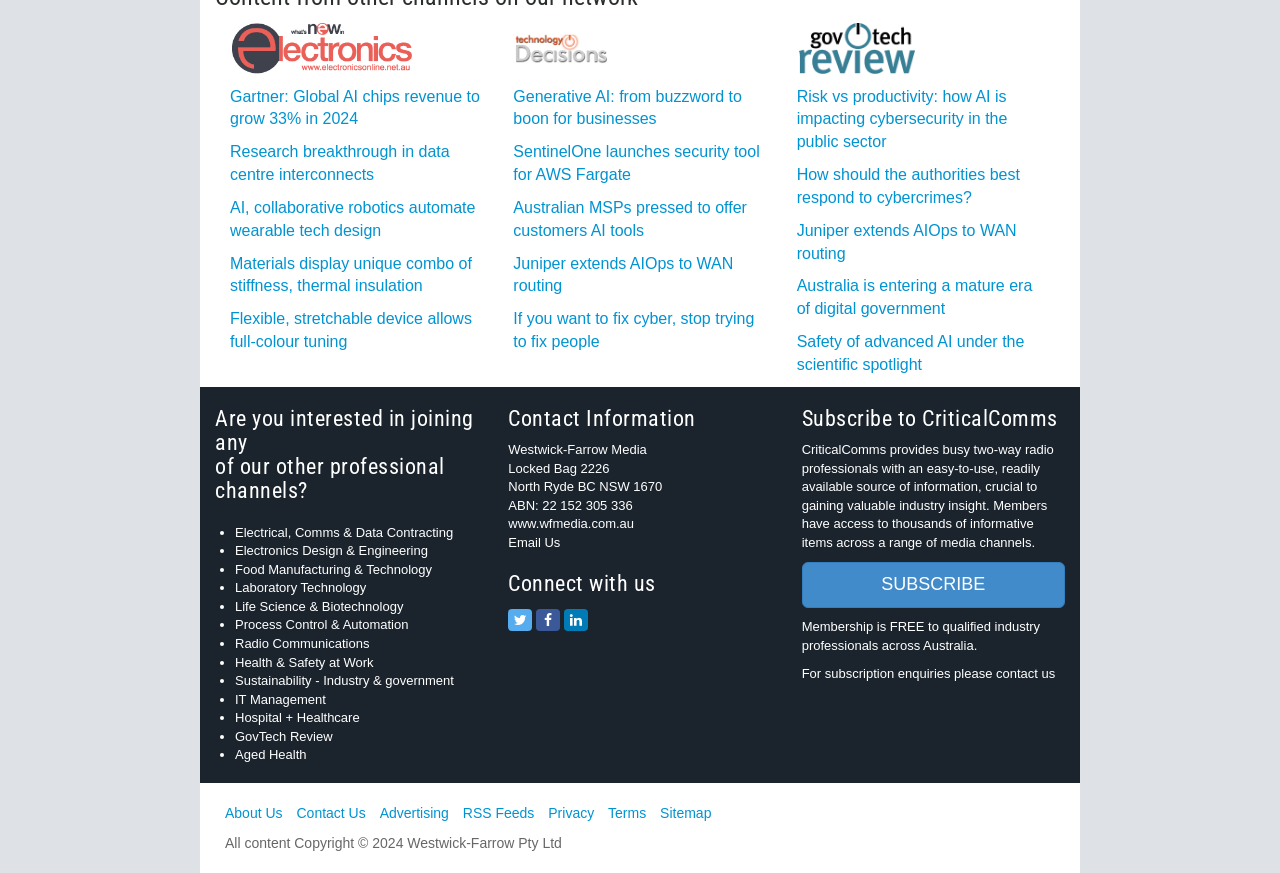Kindly determine the bounding box coordinates of the area that needs to be clicked to fulfill this instruction: "Read the article 'Gartner: Global AI chips revenue to grow 33% in 2024'".

[0.18, 0.098, 0.378, 0.15]